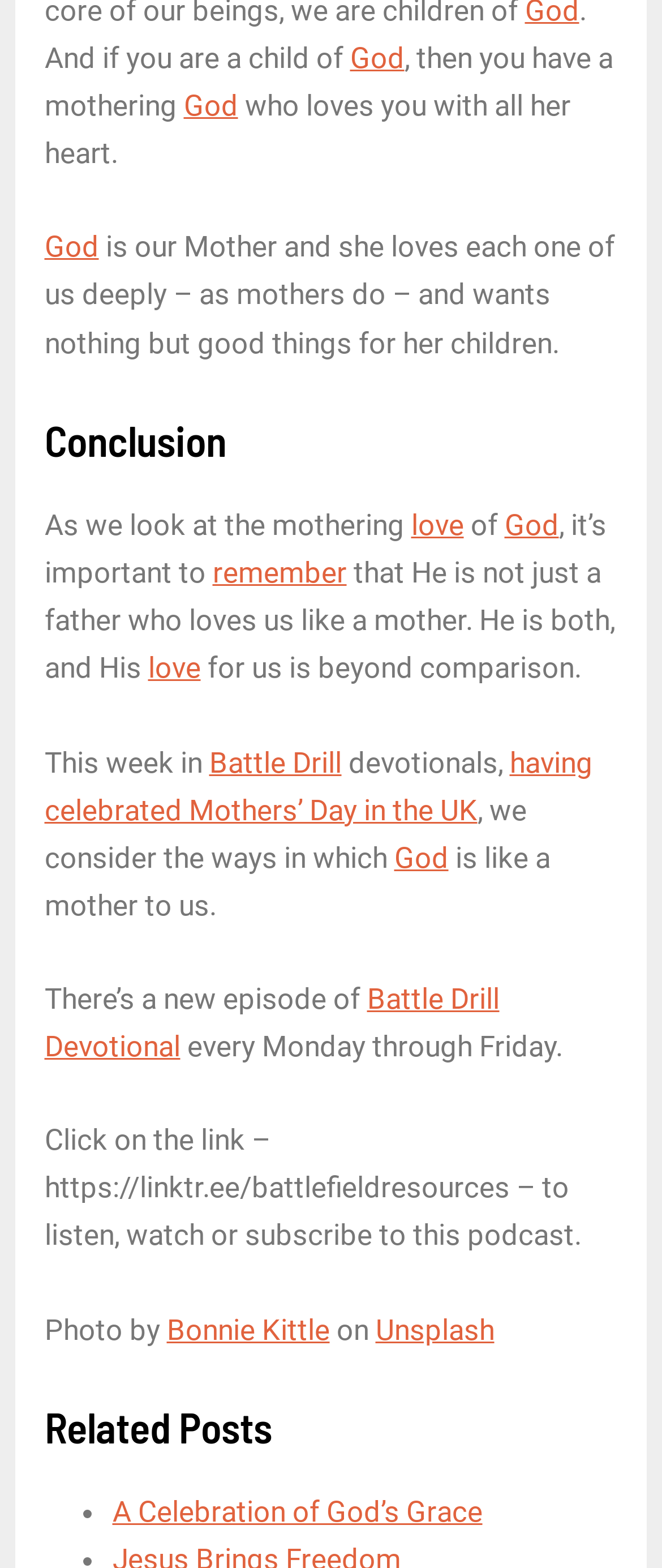Who is the photographer of the image?
Please use the visual content to give a single word or phrase answer.

Bonnie Kittle